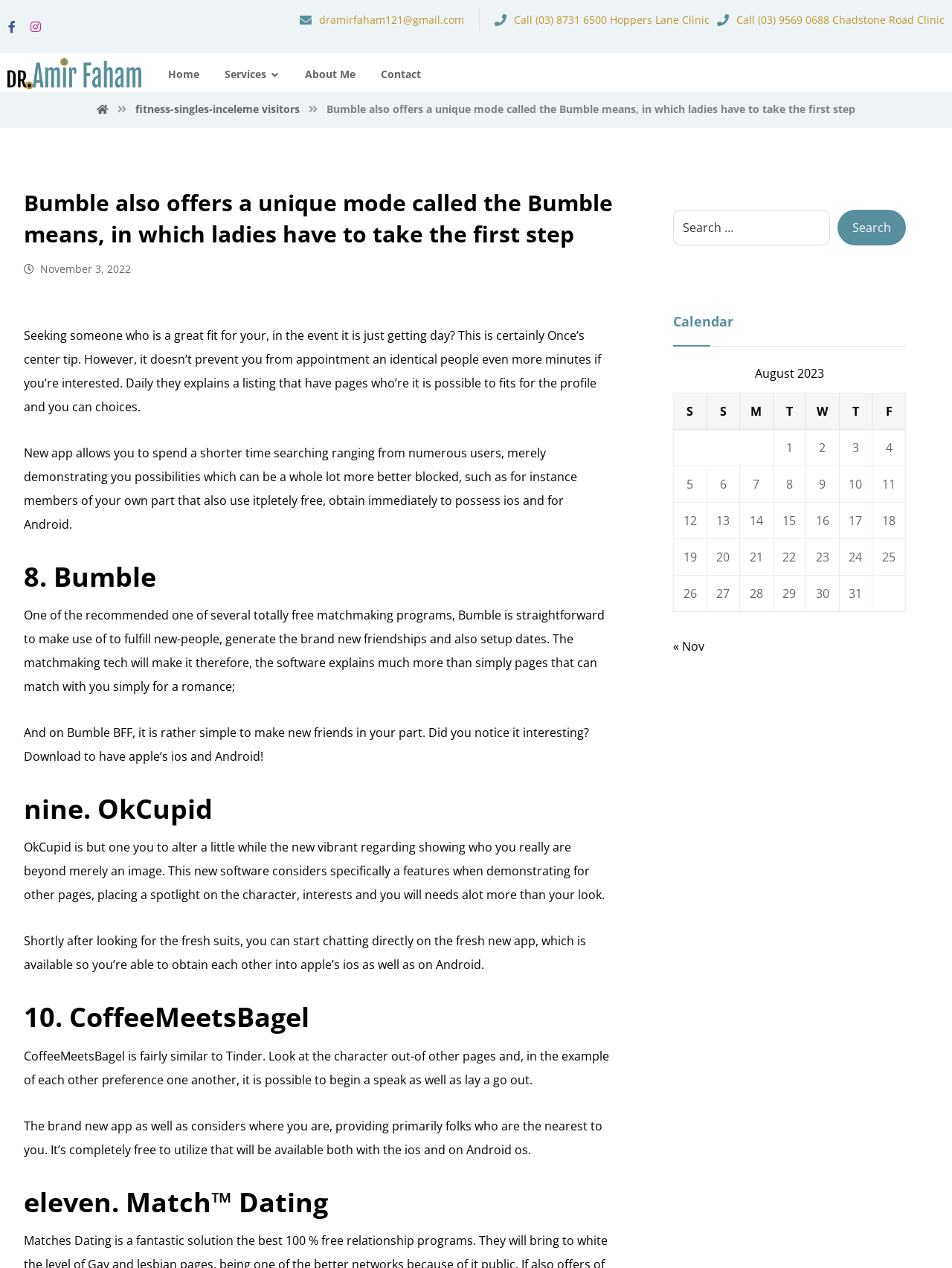What is the name of the clinic mentioned on the webpage?
Refer to the screenshot and answer in one word or phrase.

Chadstone Road Clinic